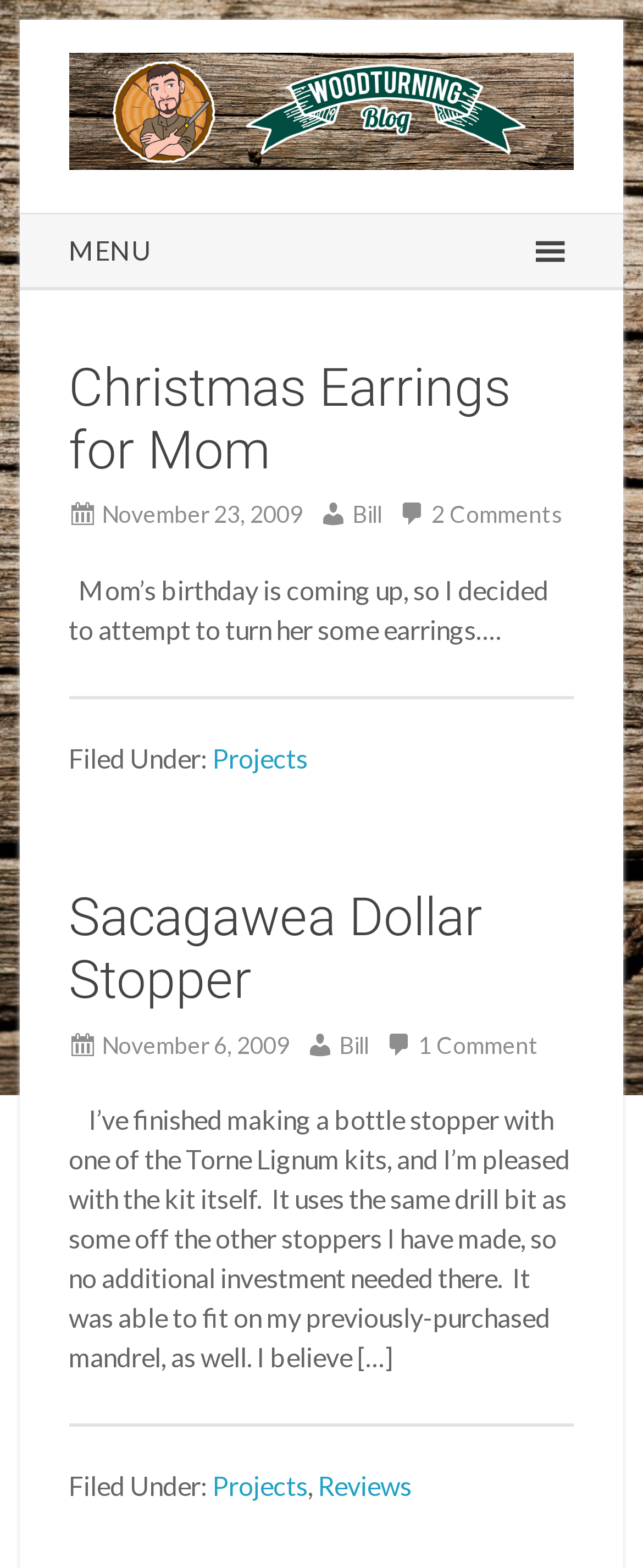Who is the author of the first article?
Look at the screenshot and provide an in-depth answer.

I looked at the first article element and found a link with the text 'Bill', which suggests that the author of the first article is Bill.